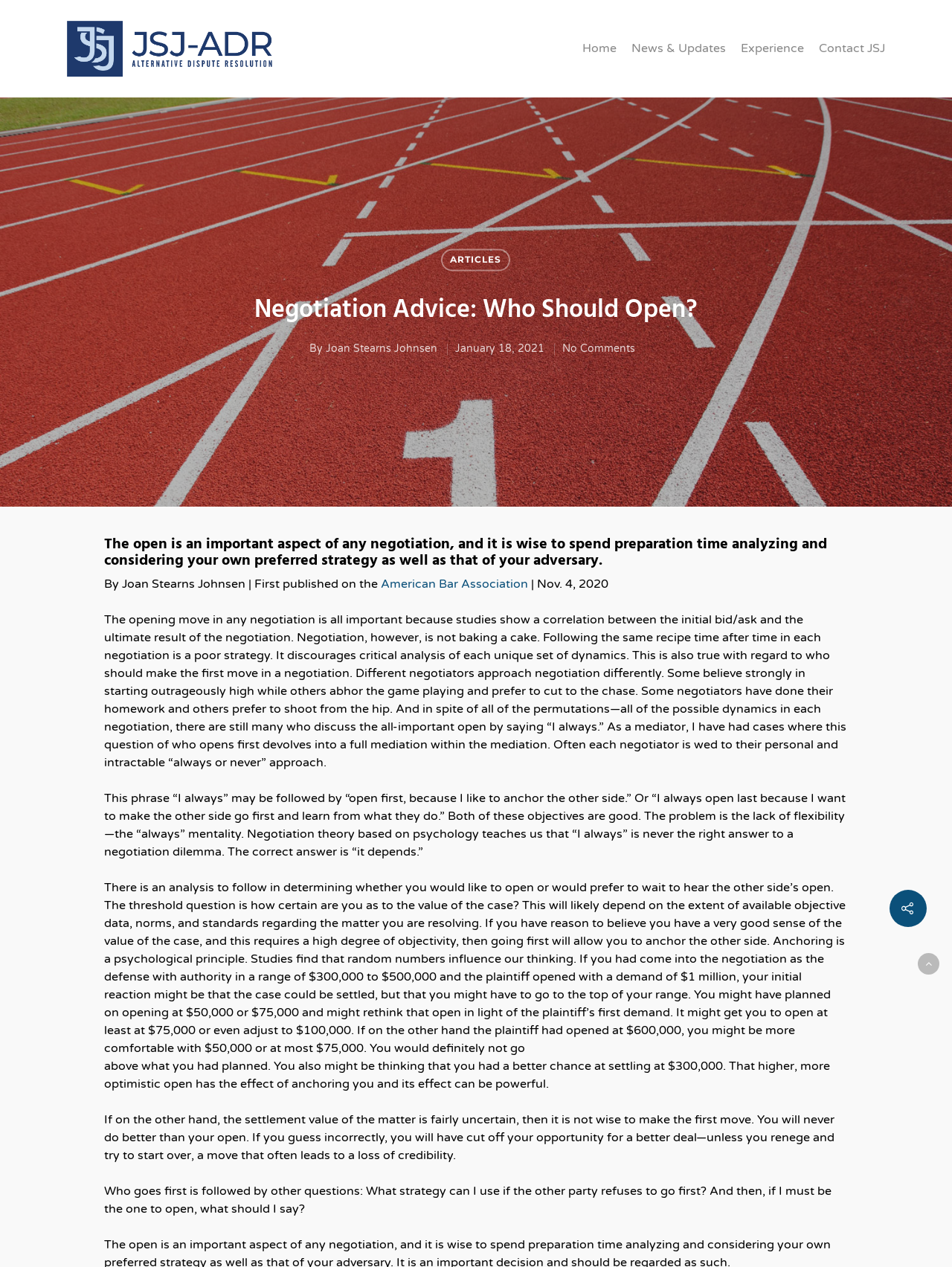What is the purpose of anchoring in negotiation?
Please answer the question with as much detail and depth as you can.

The purpose of anchoring in negotiation is to influence the other side's thinking, as mentioned in the article, 'Anchoring is a psychological principle. Studies find that random numbers influence our thinking.' with bounding box coordinates [0.109, 0.695, 0.888, 0.833].